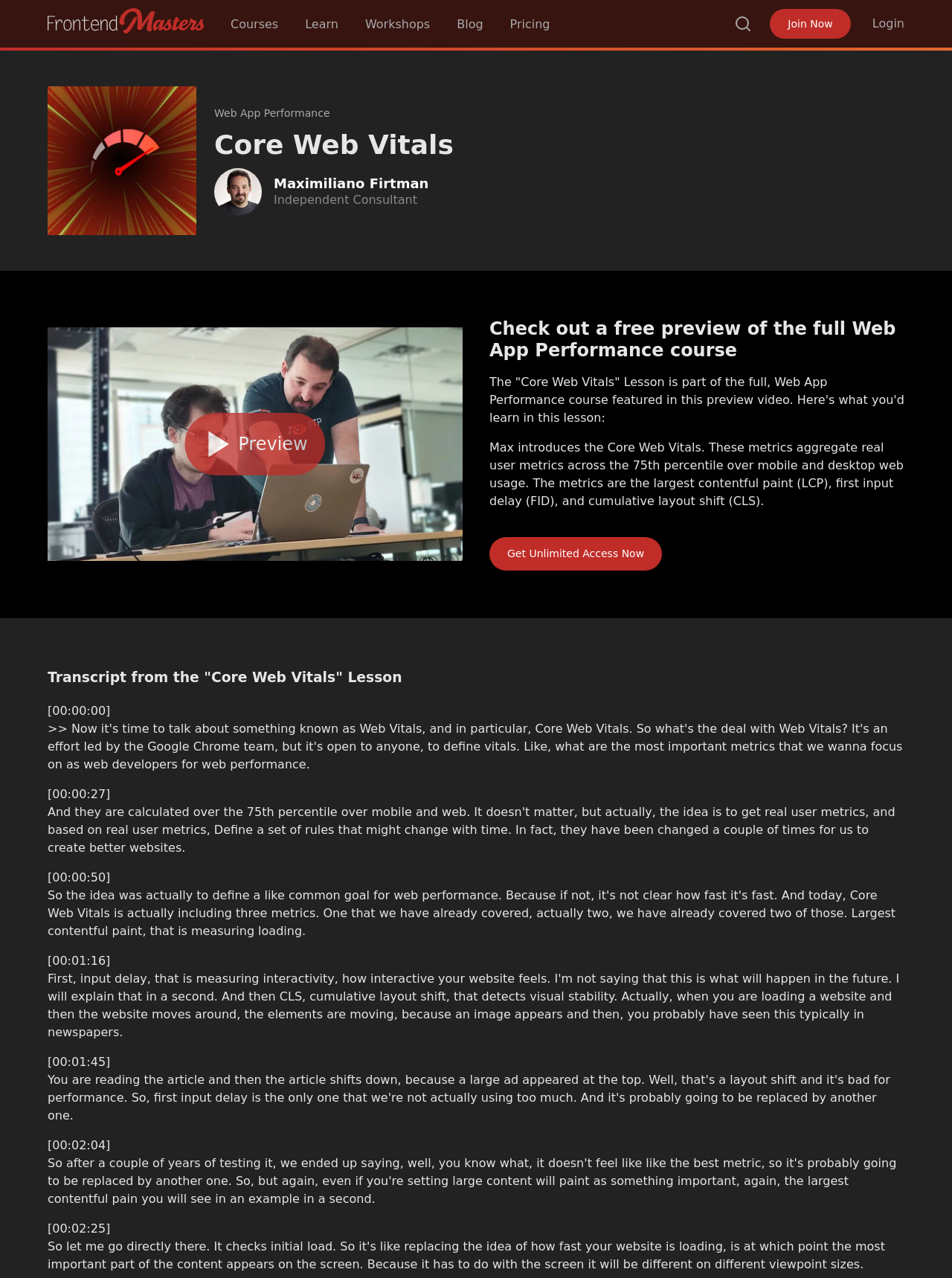Analyze the image and give a detailed response to the question:
What are the three metrics of Core Web Vitals?

The question asks about the three metrics of Core Web Vitals. By looking at the webpage, we can find the text 'The metrics are the largest contentful paint (LCP), first input delay (FID), and cumulative layout shift (CLS).' which indicates that the three metrics of Core Web Vitals are LCP, FID, and CLS.